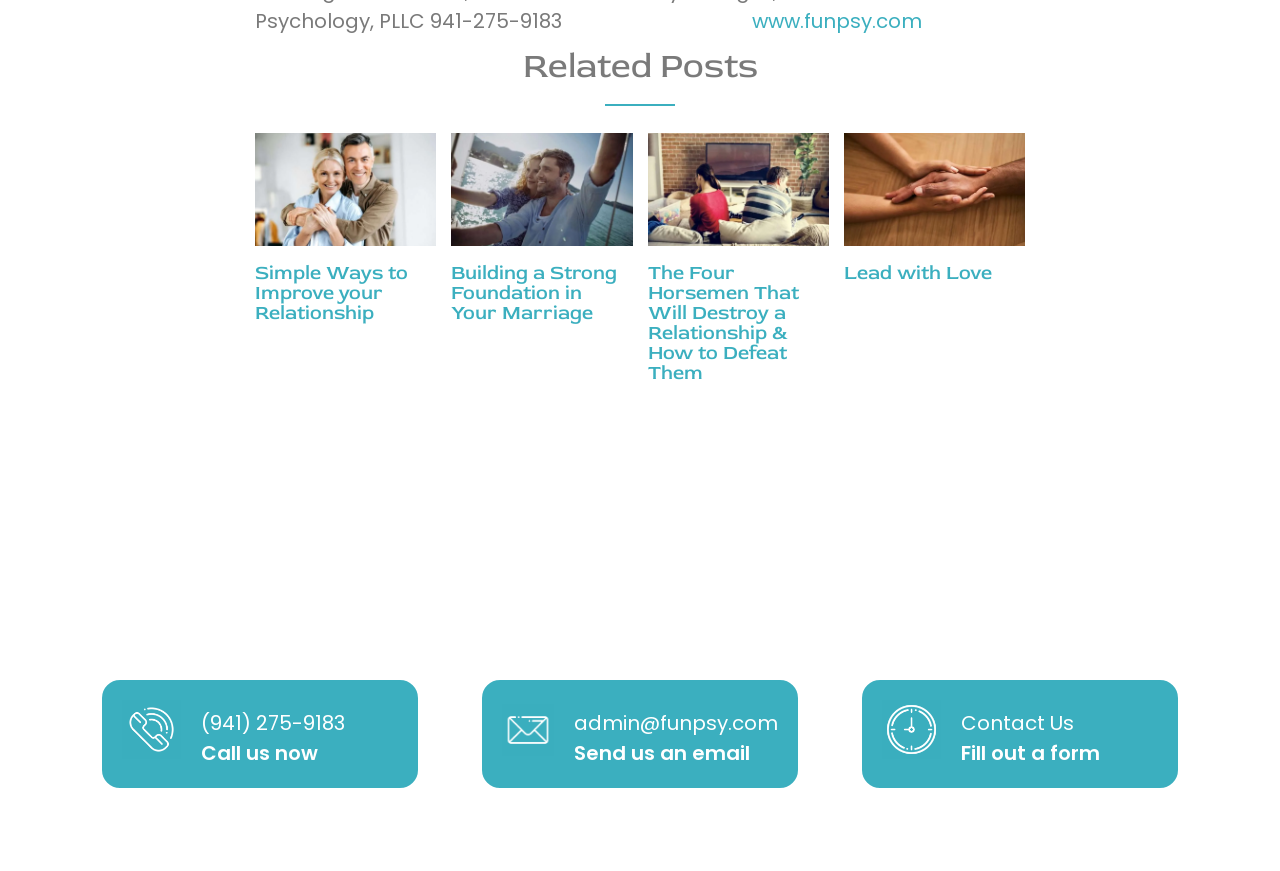What is the call-to-action on the webpage?
Look at the screenshot and provide an in-depth answer.

The webpage has a call-to-action section that encourages users to contact them, with options to call, send an email, or fill out a form, and it is labeled as 'Contact Us'.